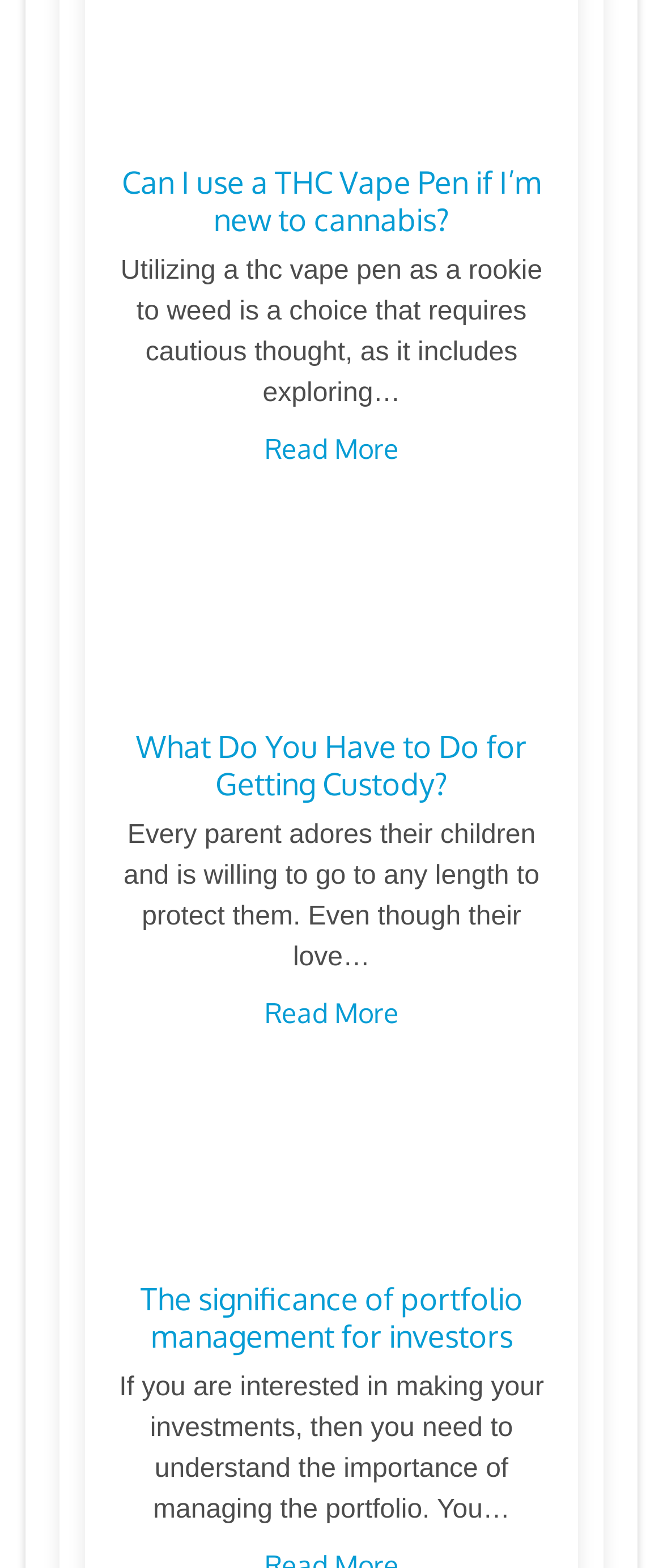What is the purpose of the 'Read More' links? Based on the image, give a response in one word or a short phrase.

To read full articles